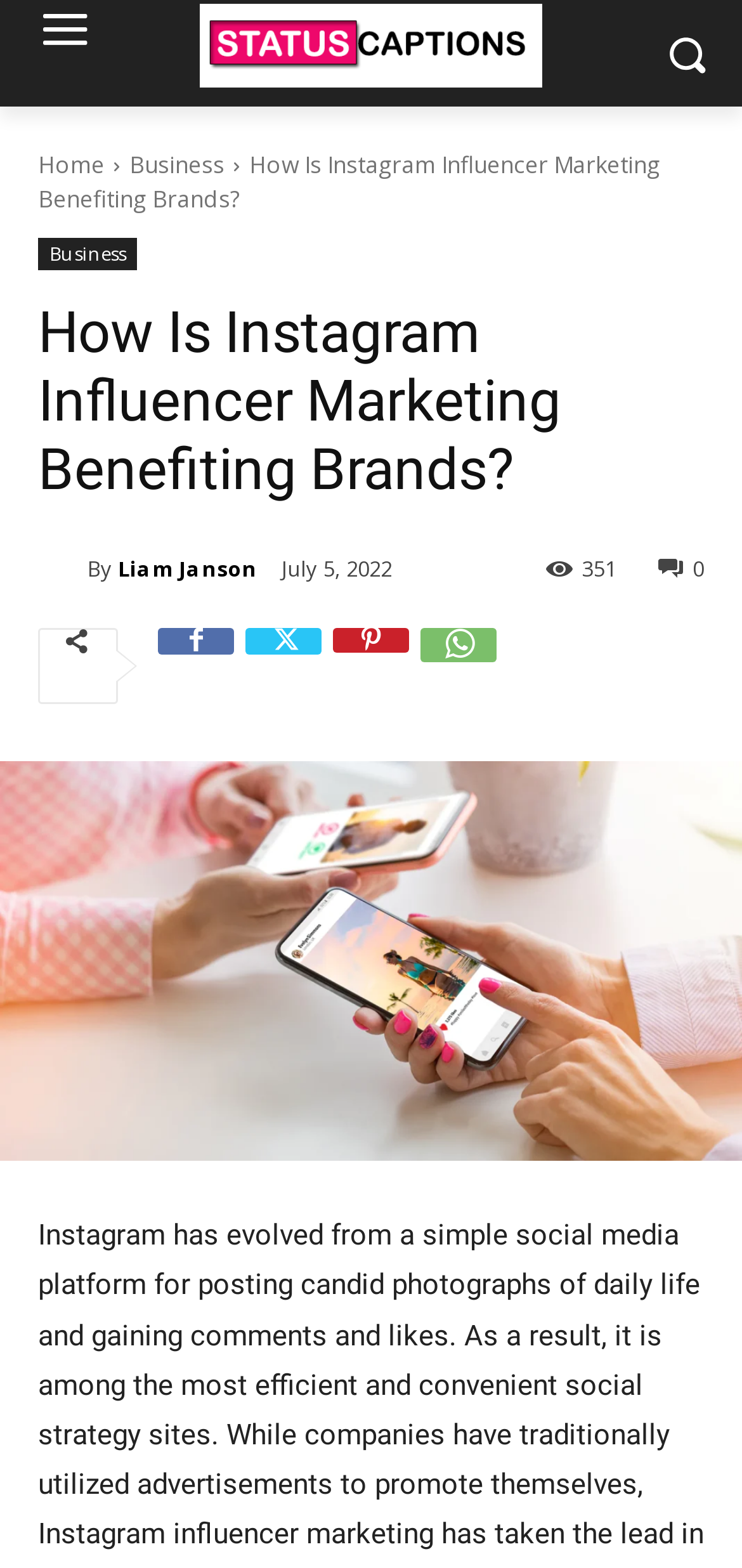Identify and provide the bounding box coordinates of the UI element described: "Twitter". The coordinates should be formatted as [left, top, right, bottom], with each number being a float between 0 and 1.

[0.331, 0.4, 0.433, 0.449]